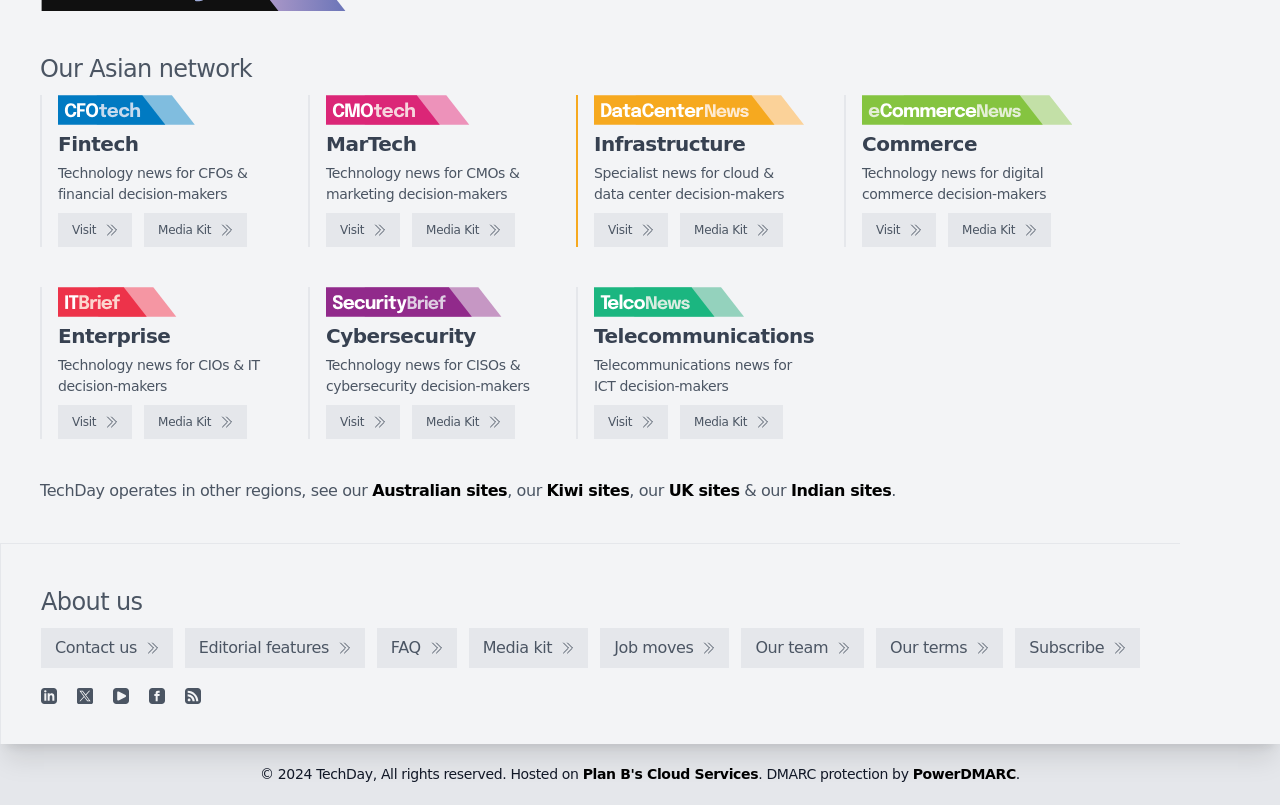How many types of news are covered on this website?
Look at the image and respond to the question as thoroughly as possible.

I can see six distinct sections with logos and descriptions, each covering a specific type of news, such as Fintech, MarTech, Infrastructure, etc. This suggests that the website covers at least six types of news.